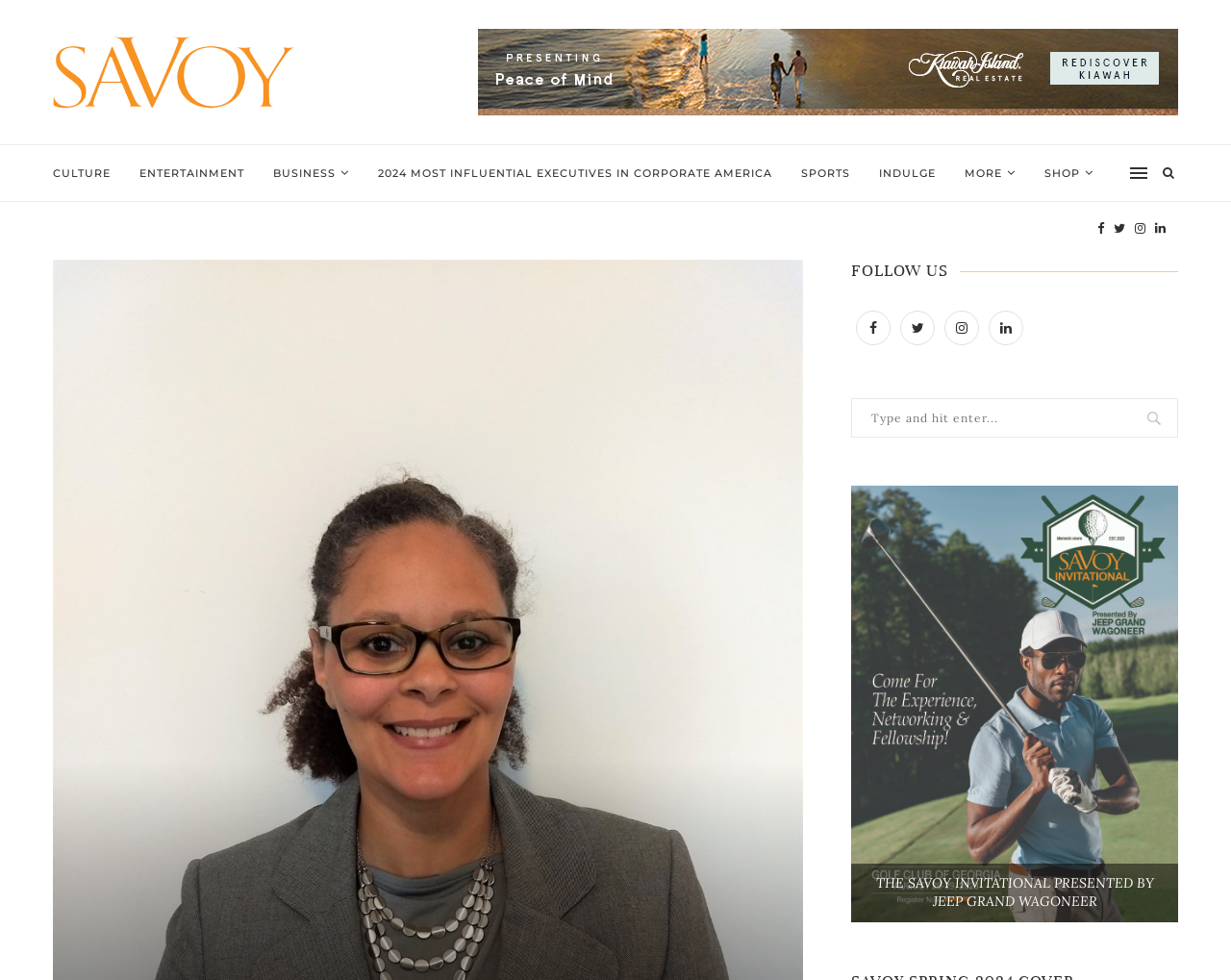Respond with a single word or phrase to the following question: What is the name of the company mentioned?

Sodexo